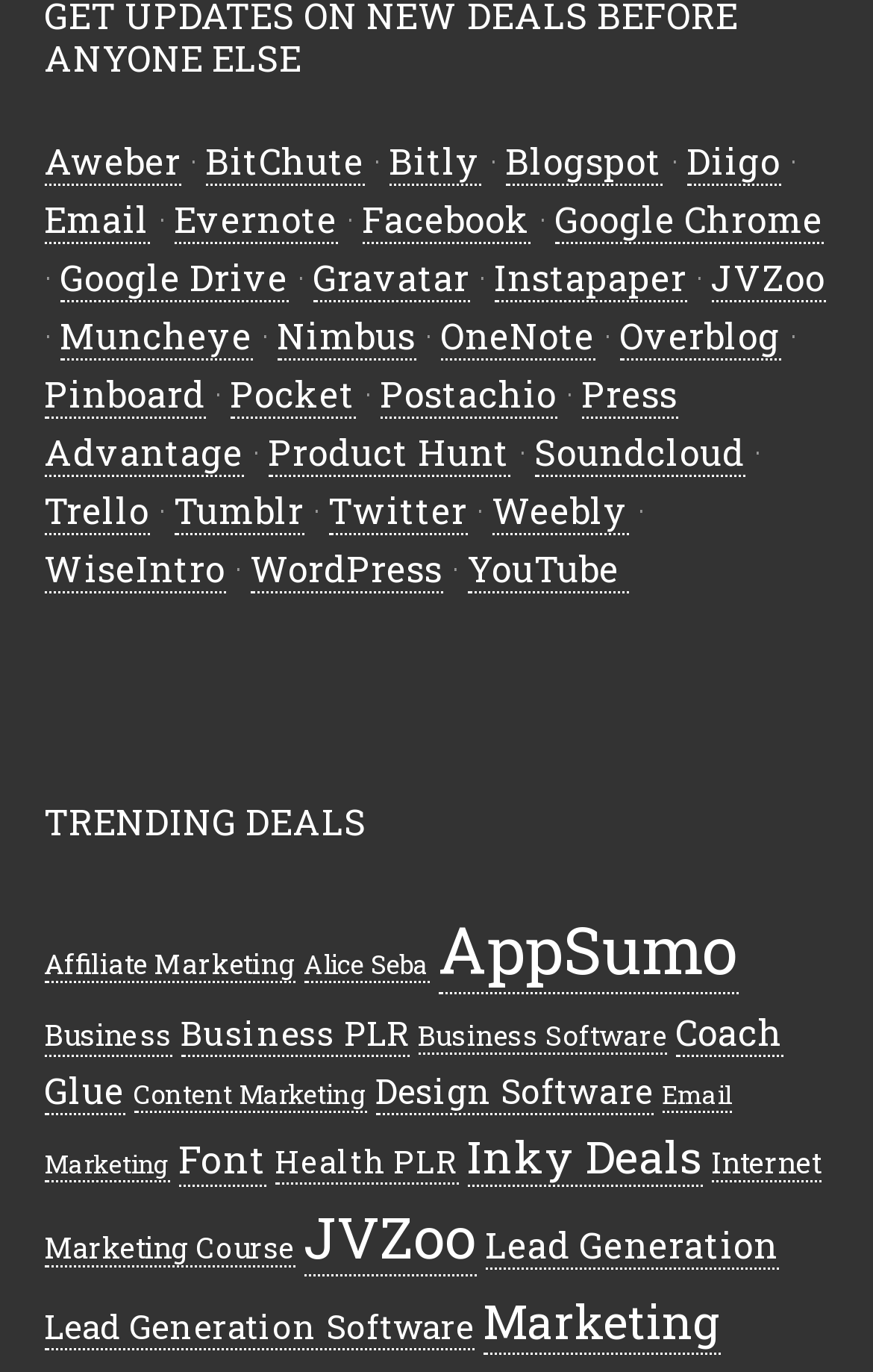What is the first social media platform listed?
Using the image as a reference, answer with just one word or a short phrase.

Aweber